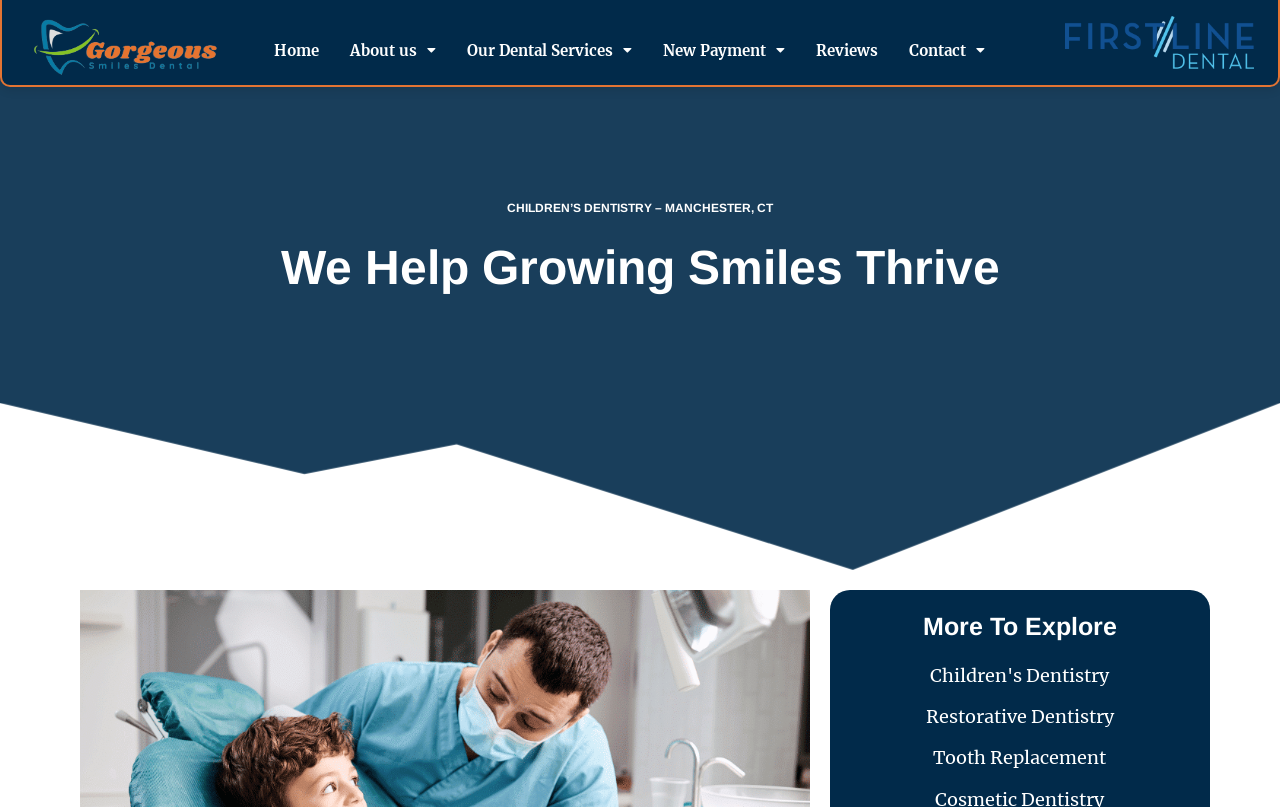Extract the main title from the webpage and generate its text.

CHILDREN’S DENTISTRY – MANCHESTER, CT